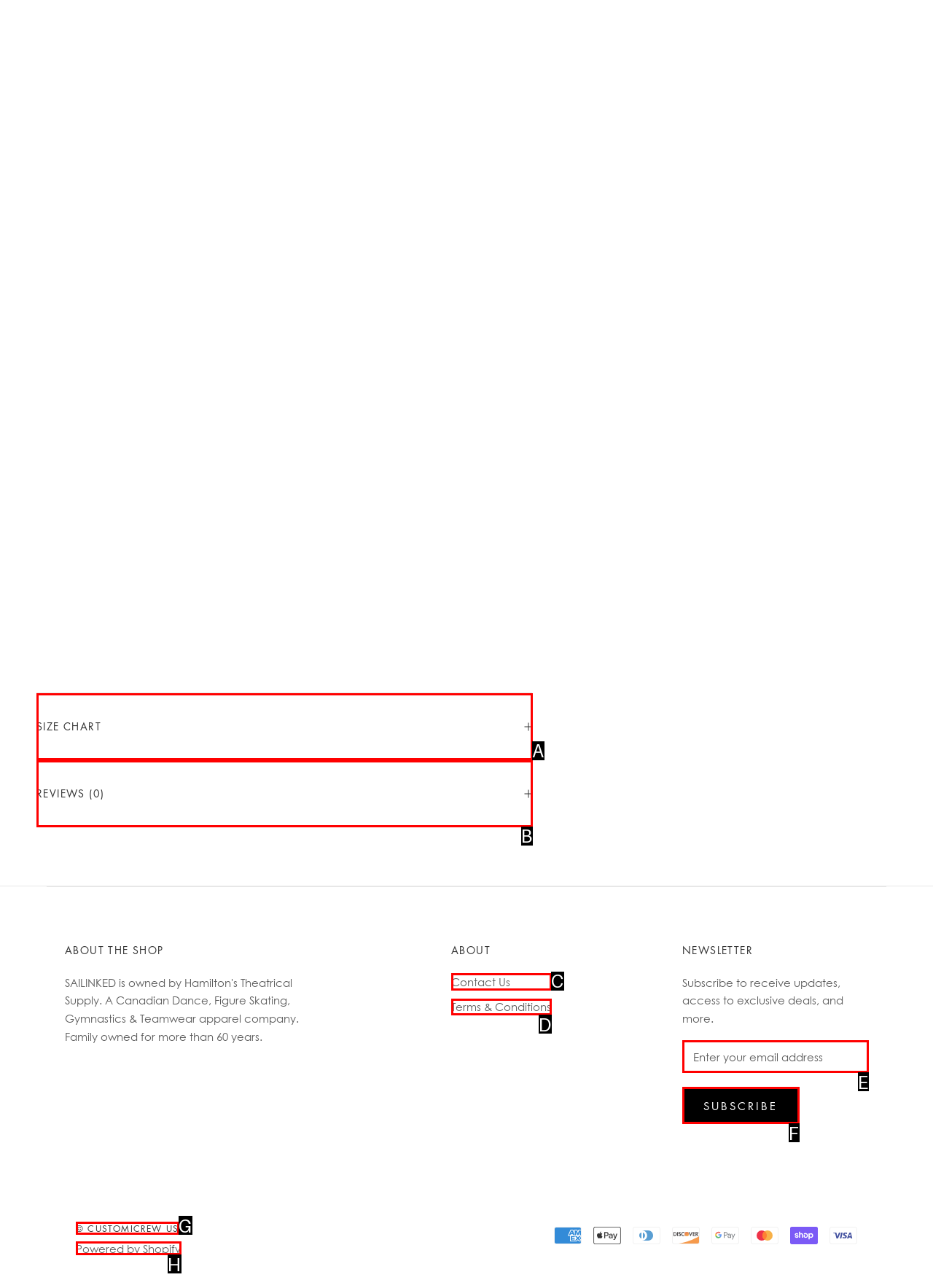Determine which option fits the element description: Subscribe
Answer with the option’s letter directly.

F